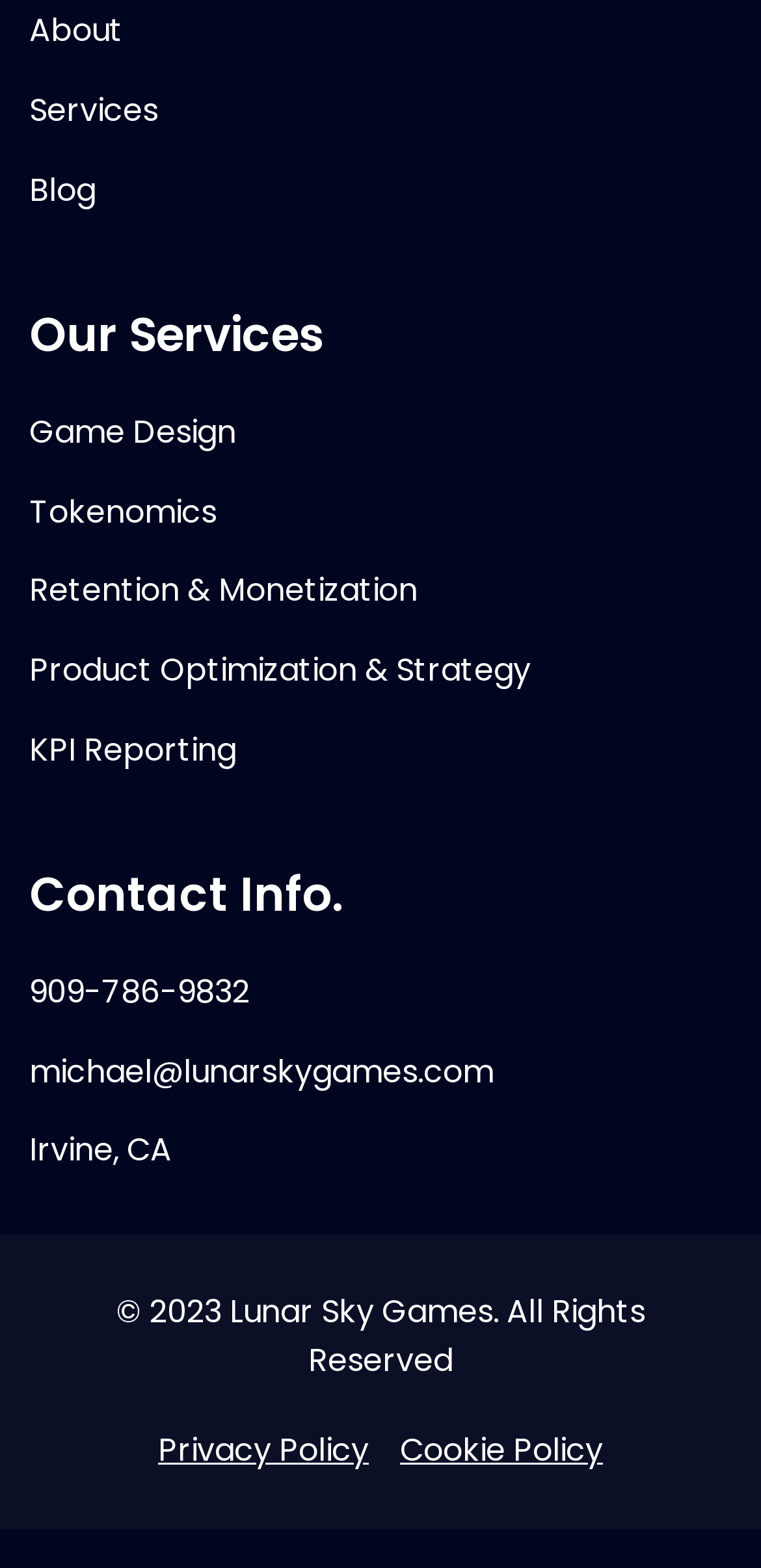Please find the bounding box for the UI element described by: "Retention & Monetization".

[0.038, 0.361, 0.962, 0.393]